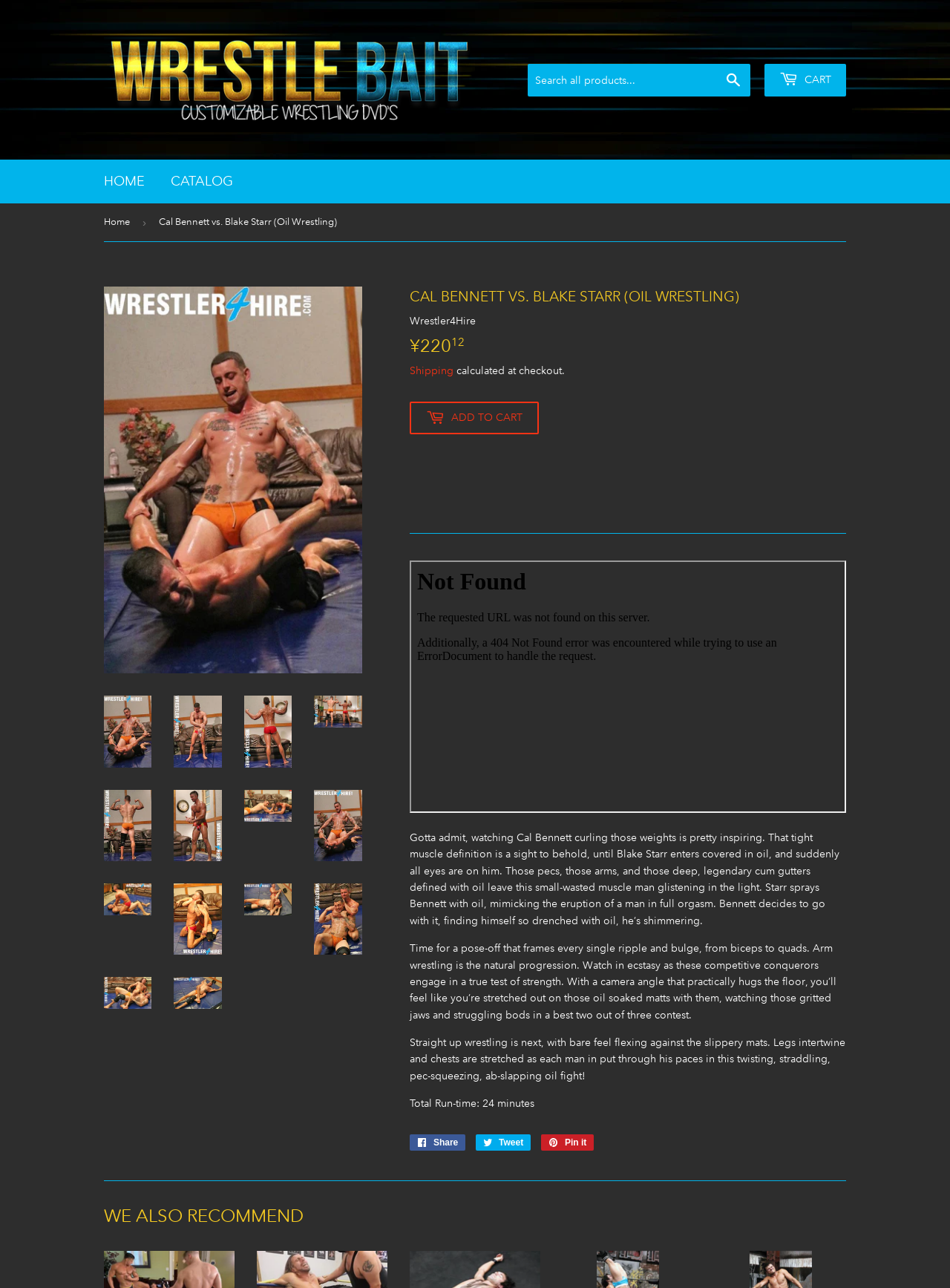Please give a one-word or short phrase response to the following question: 
How many minutes is the total run-time of the video?

24 minutes